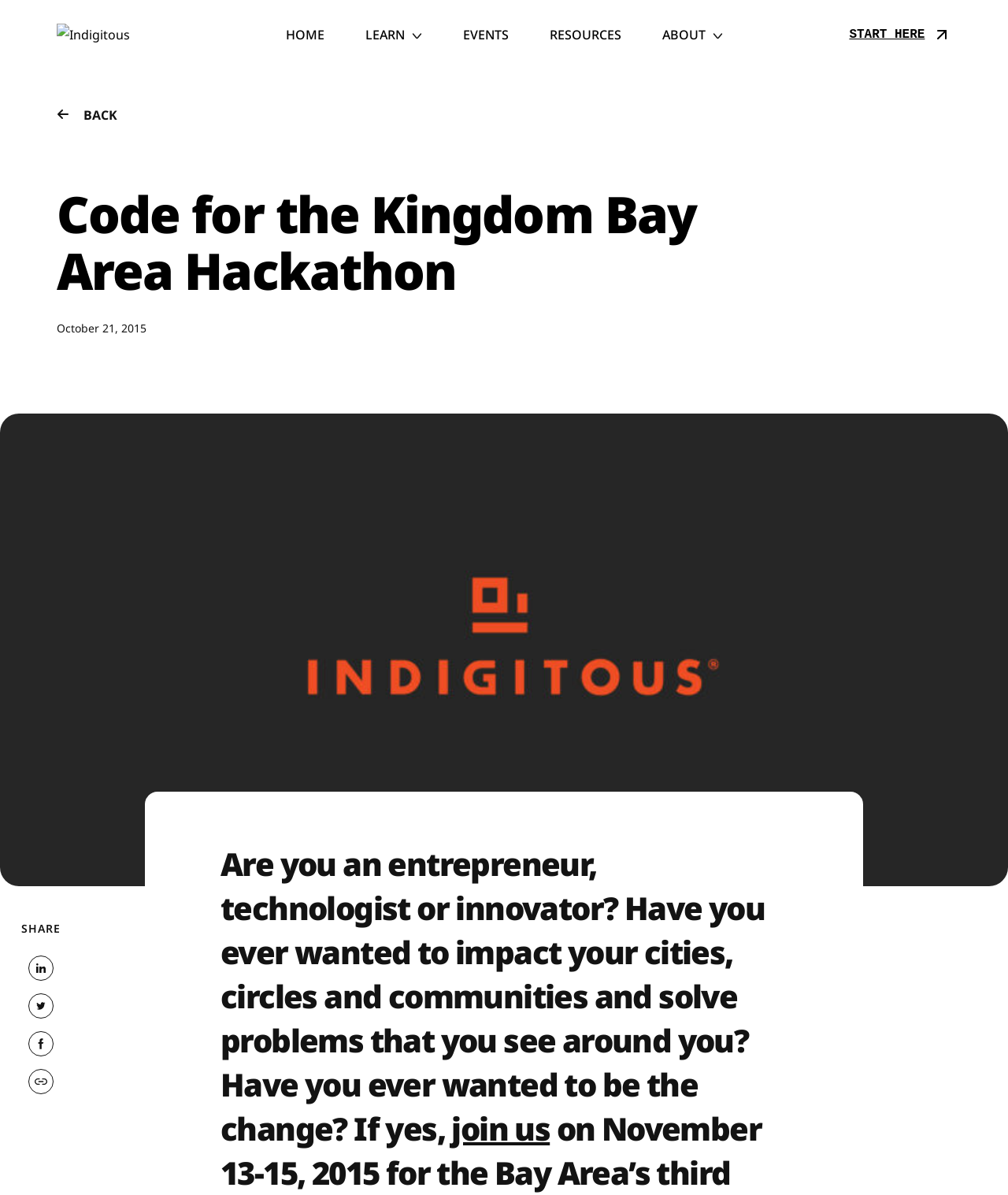Describe the webpage in detail, including text, images, and layout.

This webpage is about the "Code for the Kingdom Bay Area Hackathon - Indigitous" event. At the top left, there is an "Indigitous" logo, which is an image accompanied by a link to the Indigitous website. 

To the right of the logo, there is a navigation menu with links to "HOME", "LEARN", "EVENTS", "RESOURCES", and "ABOUT". Each of these links has a small icon next to it. 

Below the navigation menu, there is a large header section that spans the entire width of the page. It contains a "BACK" link at the top left, followed by the title "Code for the Kingdom Bay Area Hackathon" and the date "October 21, 2015". 

Below the header section, there is a large figure that takes up most of the page's width. At the bottom of the page, there are social media sharing links, including "Share on LinkedIn", "Share on Twitter", and "Share on Facebook", each accompanied by a small icon. There is also a "Copy link" button and a "SHARE" label. 

The main content of the page is a paragraph of text that starts with "Are you an entrepreneur, technologist or innovator?..." and ends with "If yes, [join us]". The "join us" text is a link.